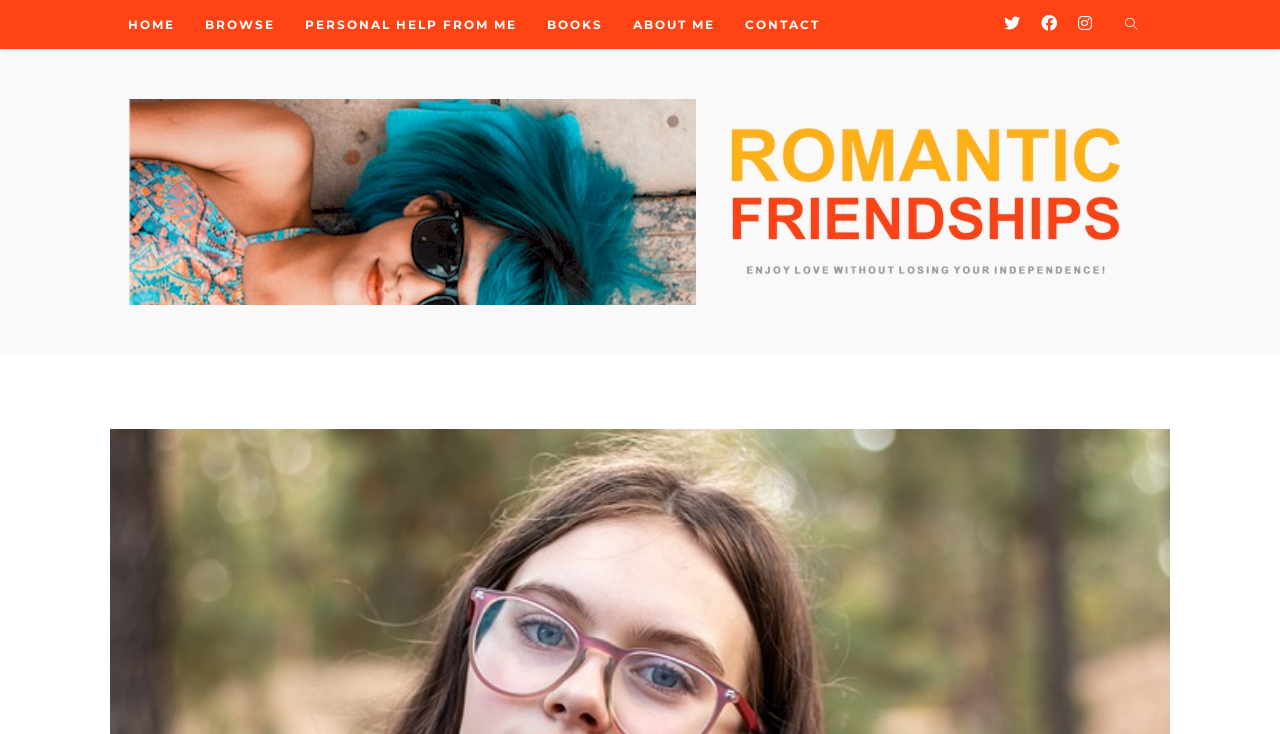Pinpoint the bounding box coordinates of the area that should be clicked to complete the following instruction: "search website". The coordinates must be given as four float numbers between 0 and 1, i.e., [left, top, right, bottom].

[0.873, 0.019, 0.895, 0.049]